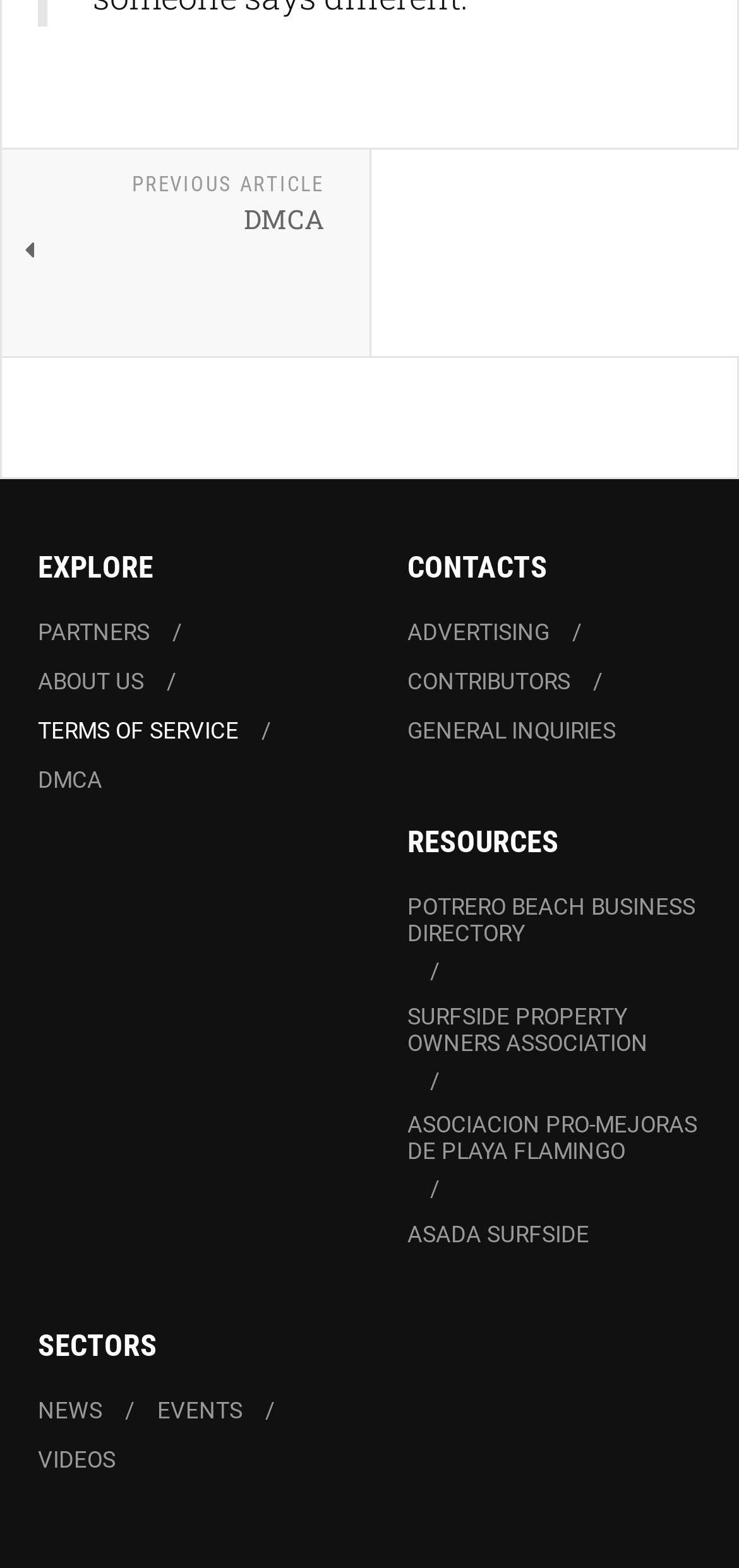Could you specify the bounding box coordinates for the clickable section to complete the following instruction: "read terms of service"?

[0.051, 0.451, 0.323, 0.482]